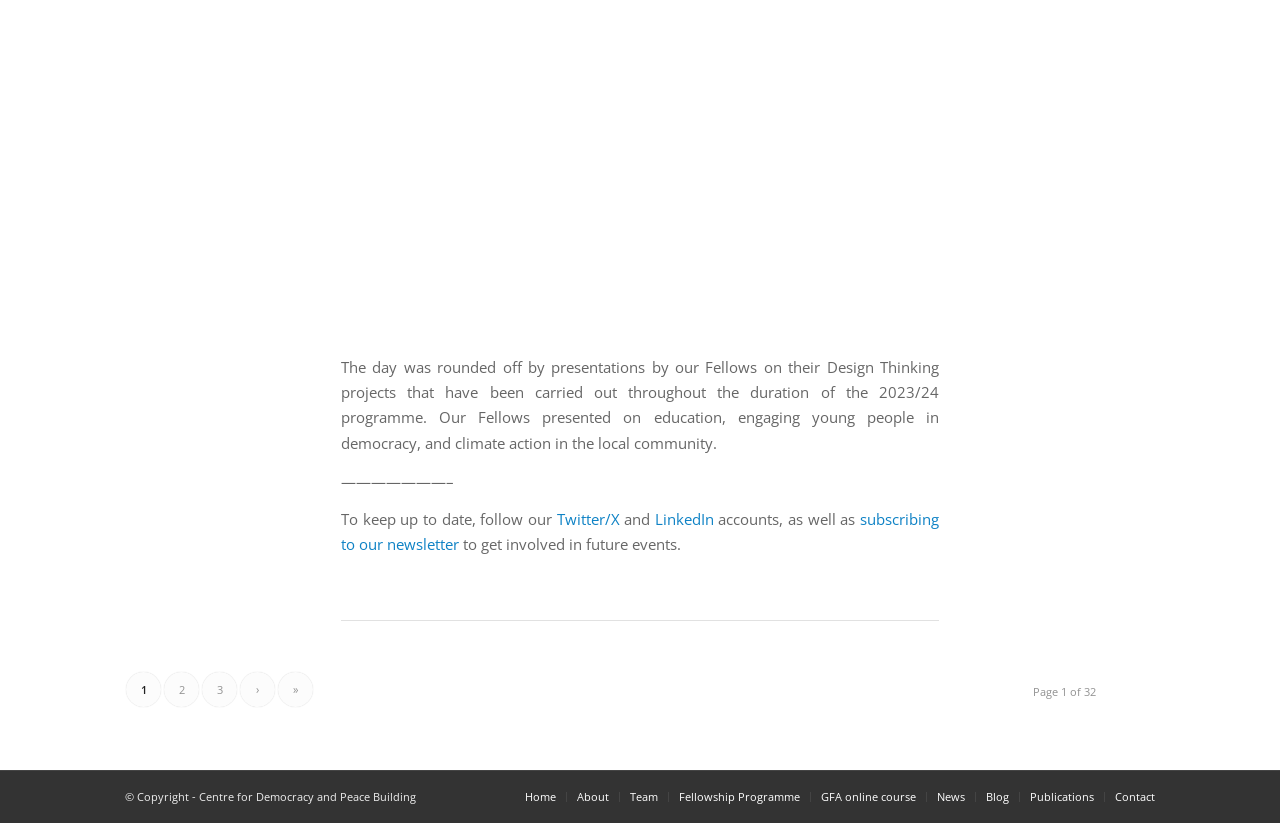How many pages are there in total? Based on the screenshot, please respond with a single word or phrase.

32